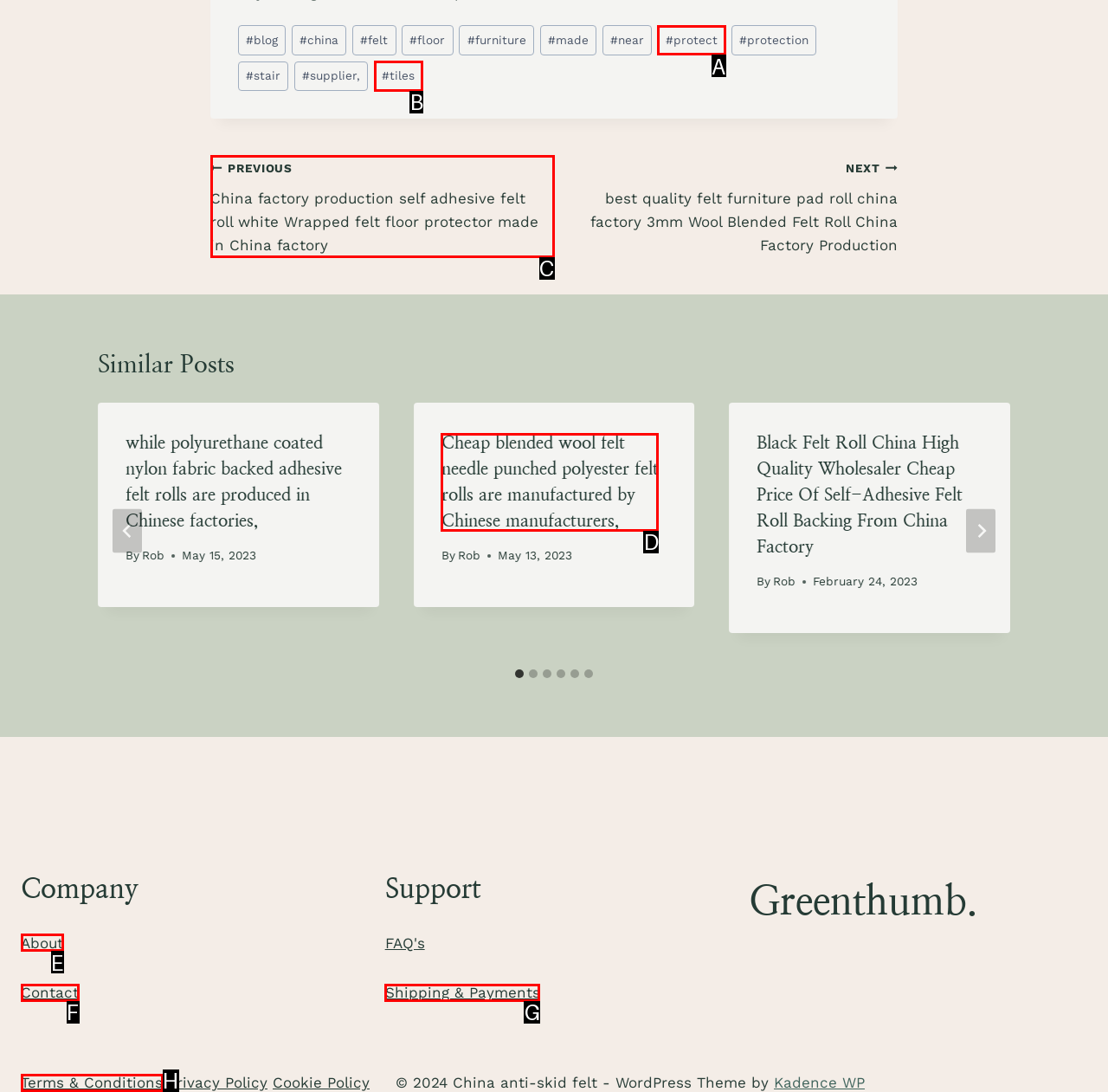Determine which option matches the description: GET STARTED. Answer using the letter of the option.

None